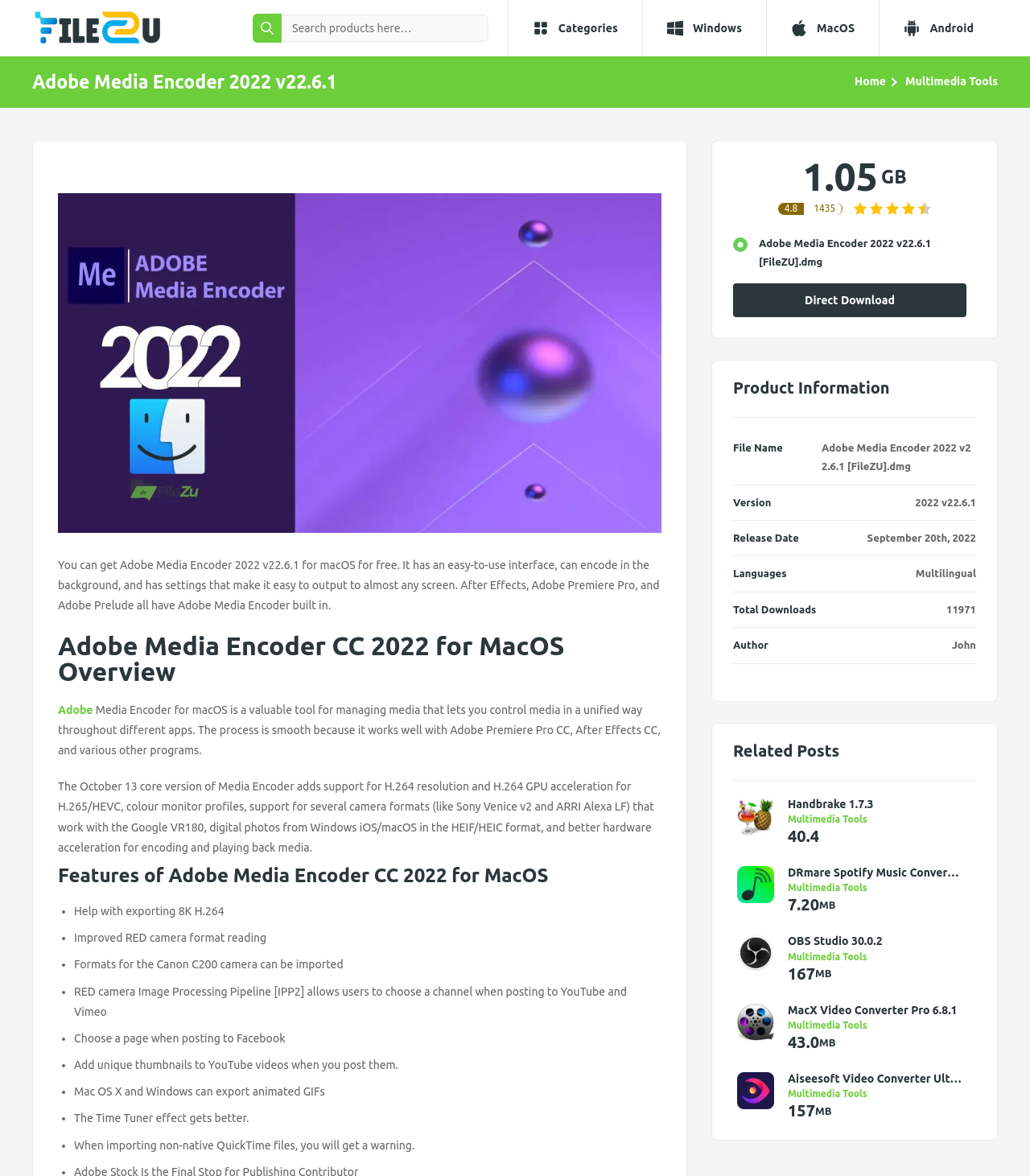Identify the bounding box coordinates of the specific part of the webpage to click to complete this instruction: "Click the 'Download PC Software & Mac Apps' link".

[0.031, 0.009, 0.227, 0.039]